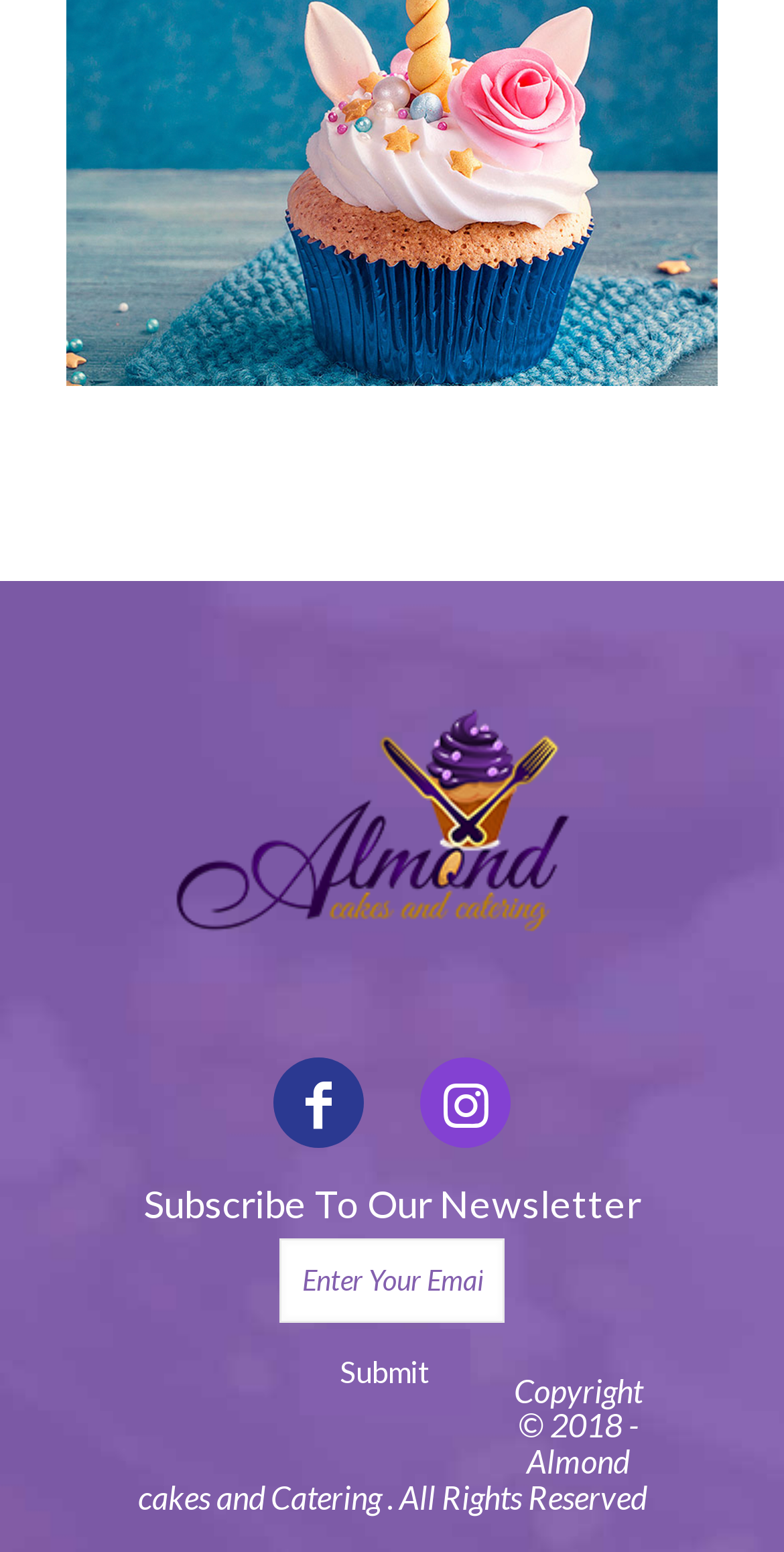Refer to the image and provide an in-depth answer to the question:
What is the heading above the textbox?

The heading above the textbox is 'Subscribe To Our Newsletter', indicating that the section is used for users to subscribe to the website's newsletter by entering their email address.